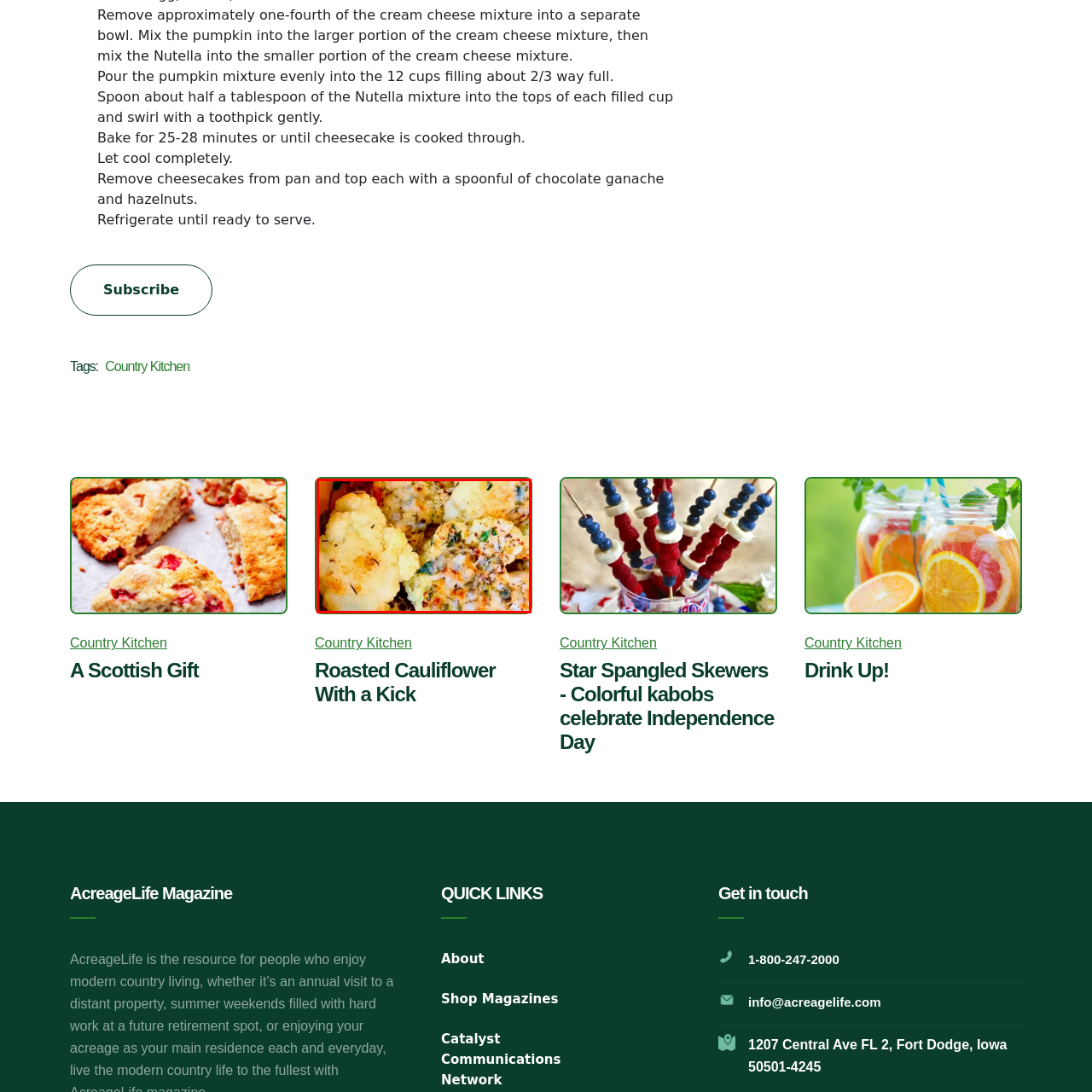What is the texture of the florets?
Study the area inside the red bounding box in the image and answer the question in detail.

The texture of the florets is described as fluffy and tender, indicating that they are cooked to perfection and have a soft and delicate texture.